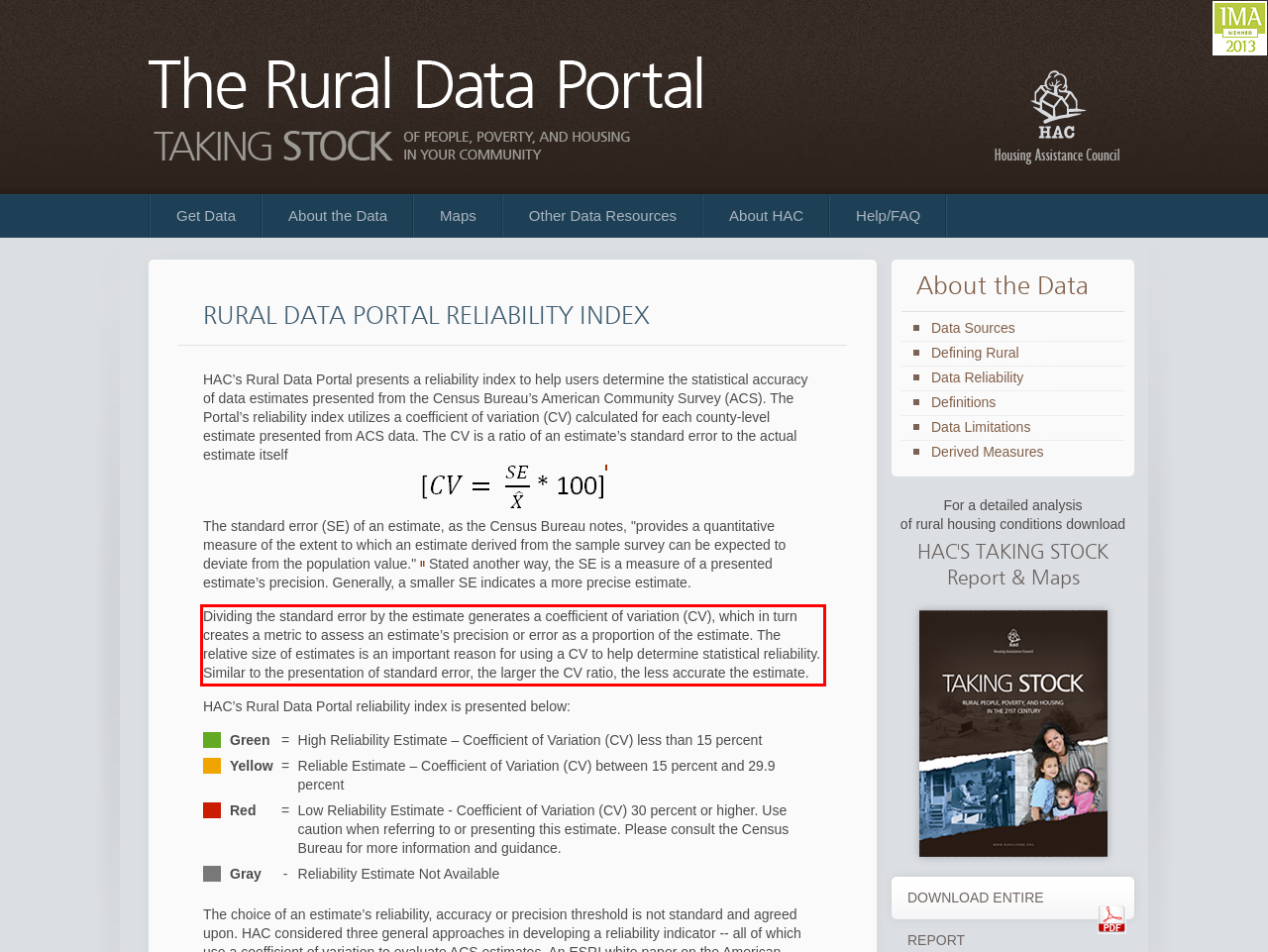Please use OCR to extract the text content from the red bounding box in the provided webpage screenshot.

Dividing the standard error by the estimate generates a coefficient of variation (CV), which in turn creates a metric to assess an estimate’s precision or error as a proportion of the estimate. The relative size of estimates is an important reason for using a CV to help determine statistical reliability. Similar to the presentation of standard error, the larger the CV ratio, the less accurate the estimate.